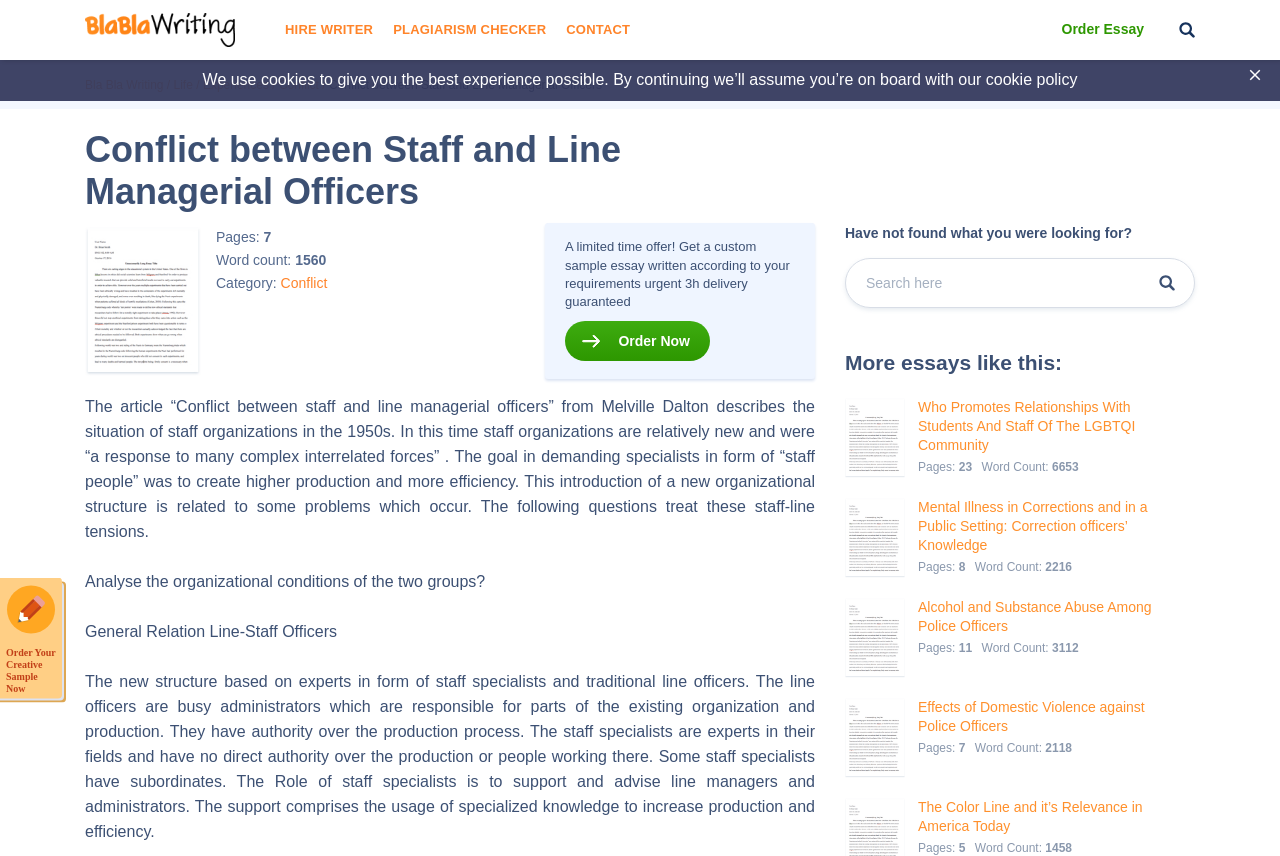Create a detailed description of the webpage's content and layout.

This webpage is about an essay on "Conflict between Staff and Line Managerial Officers" from Melville Dalton. At the top, there is a navigation bar with links to "Blablawriting", "HIRE WRITER", "PLAGIARISM CHECKER", and "CONTACT". On the right side of the navigation bar, there is a search box with a button. Below the navigation bar, there is a button and a link to "Order Essay".

The main content of the webpage is divided into two sections. The first section is an introduction to the essay, which describes the situation of staff organizations in the 1950s and the introduction of a new organizational structure. Below the introduction, there is a call-to-action button "Order Now" and a limited-time offer to get a custom sample essay.

The second section is a list of related essays, each with a title, word count, and page count. There are five related essays, each with an image and a link to the essay. The essays are titled "Who Promotes Relationships With Students And Staff Of The LGBTQI Community", "Mental Illness in Corrections and in a Public Setting: Correction officers’ Knowledge", "Alcohol and Substance Abuse Among Police Officers", "Effects of Domestic Violence against Police Officers", and "The Color Line and it’s Relevance in America Today".

At the bottom of the webpage, there is a message "Have not found what you were looking for?" with a search box and a button. There is also a section titled "More essays like this:" with a list of related essays.